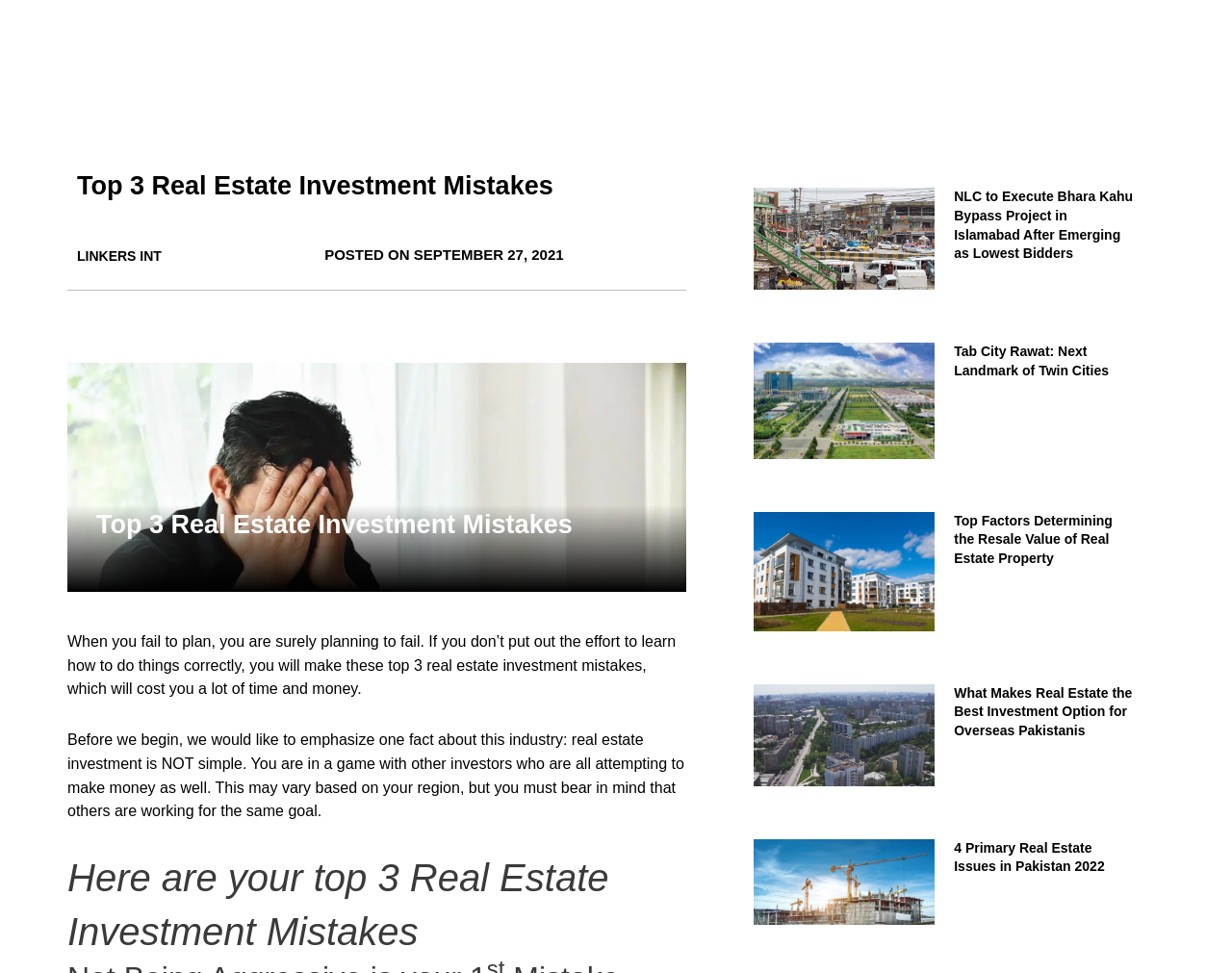Use a single word or phrase to answer the following:
What is the main topic of this webpage?

Real Estate Investment Mistakes